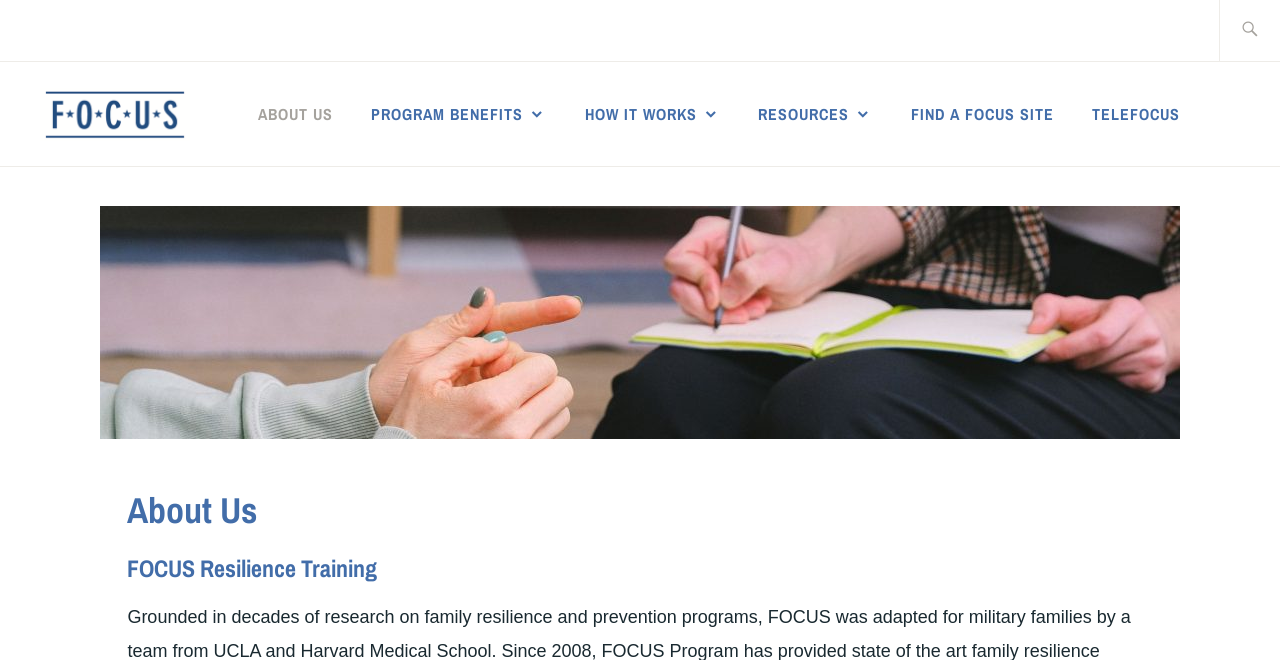Give a concise answer of one word or phrase to the question: 
What is the logo of the website?

FOCUS